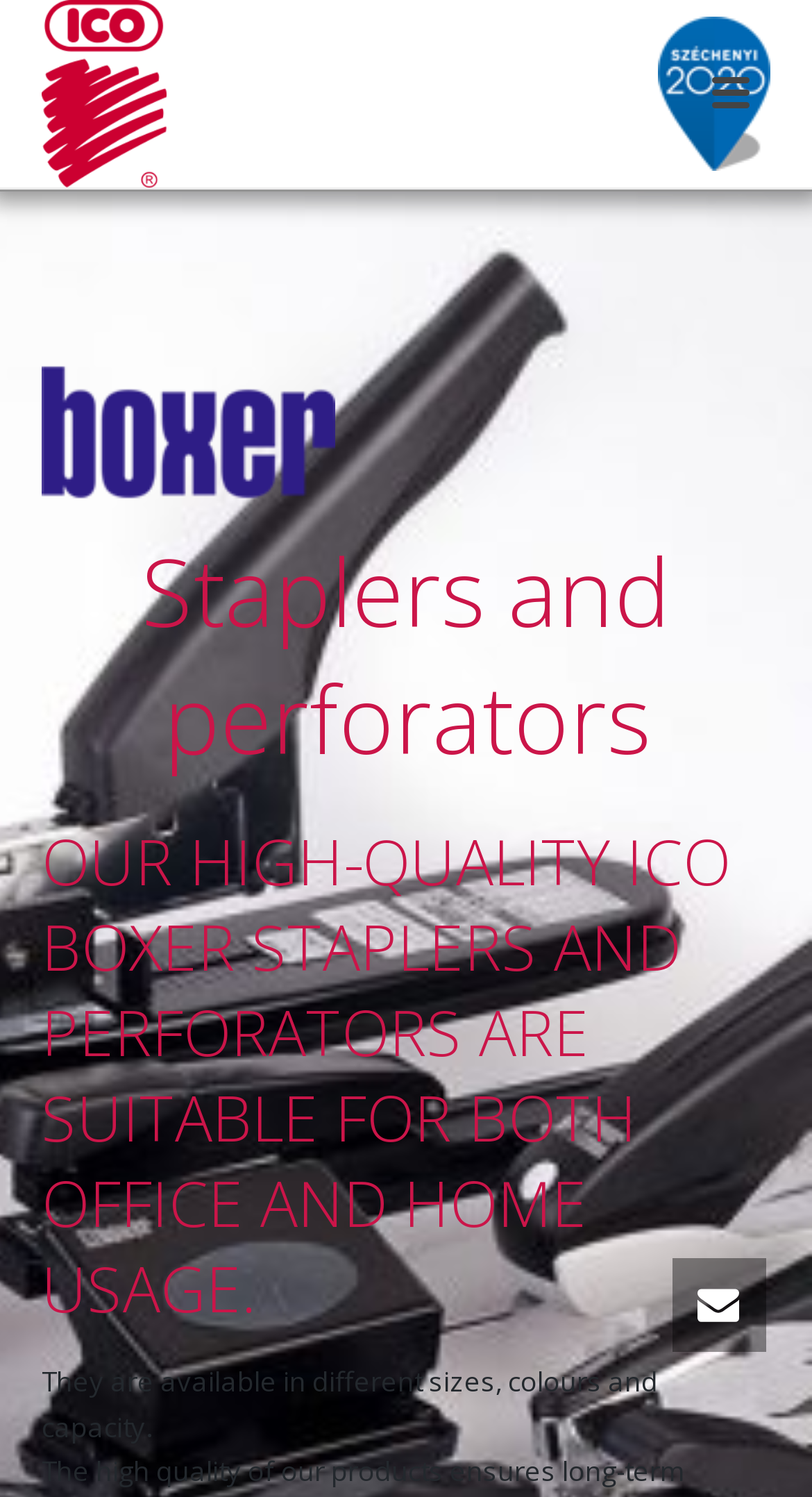Use one word or a short phrase to answer the question provided: 
What is the purpose of the products shown on the webpage?

Office and home usage